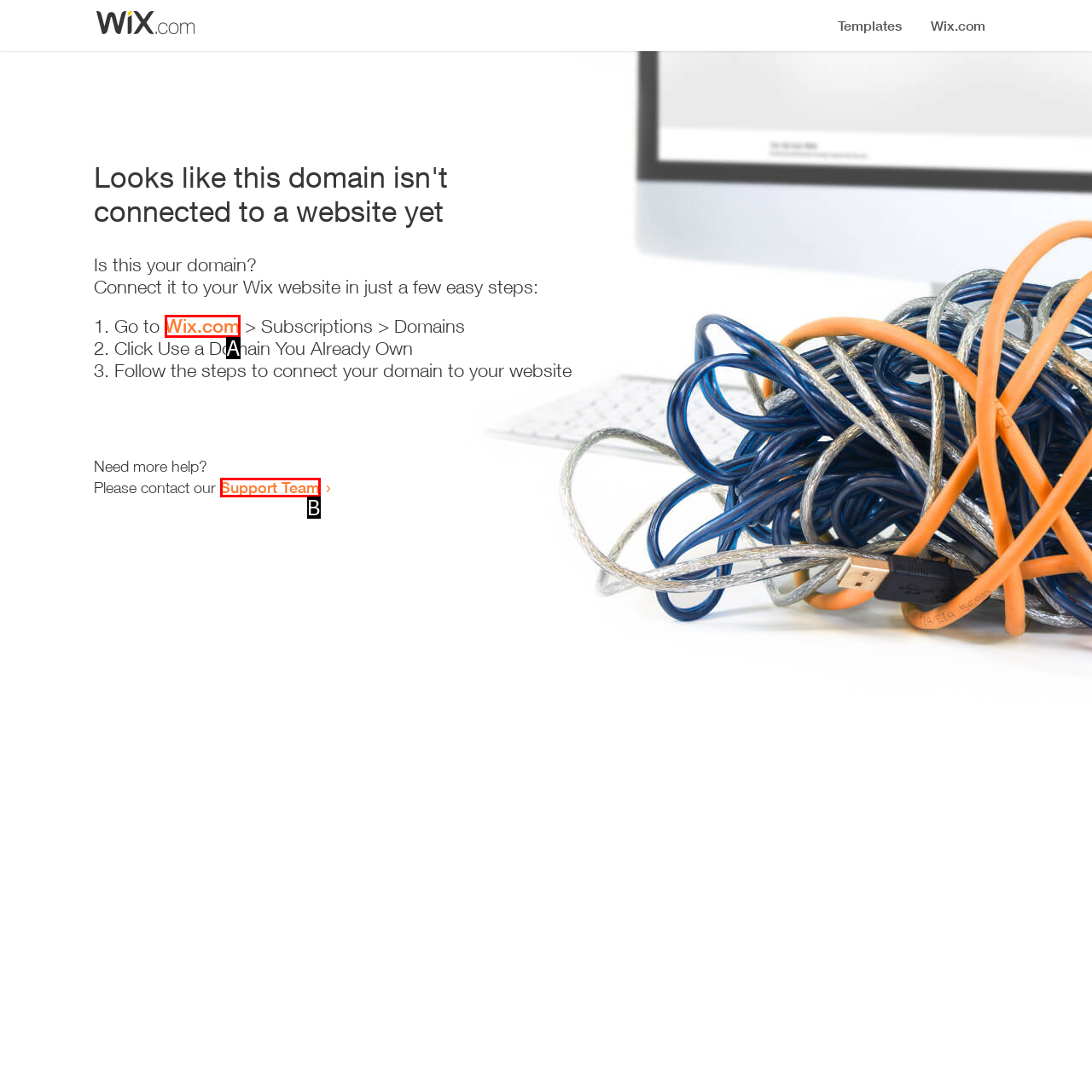Tell me which one HTML element best matches the description: Wix.com
Answer with the option's letter from the given choices directly.

A